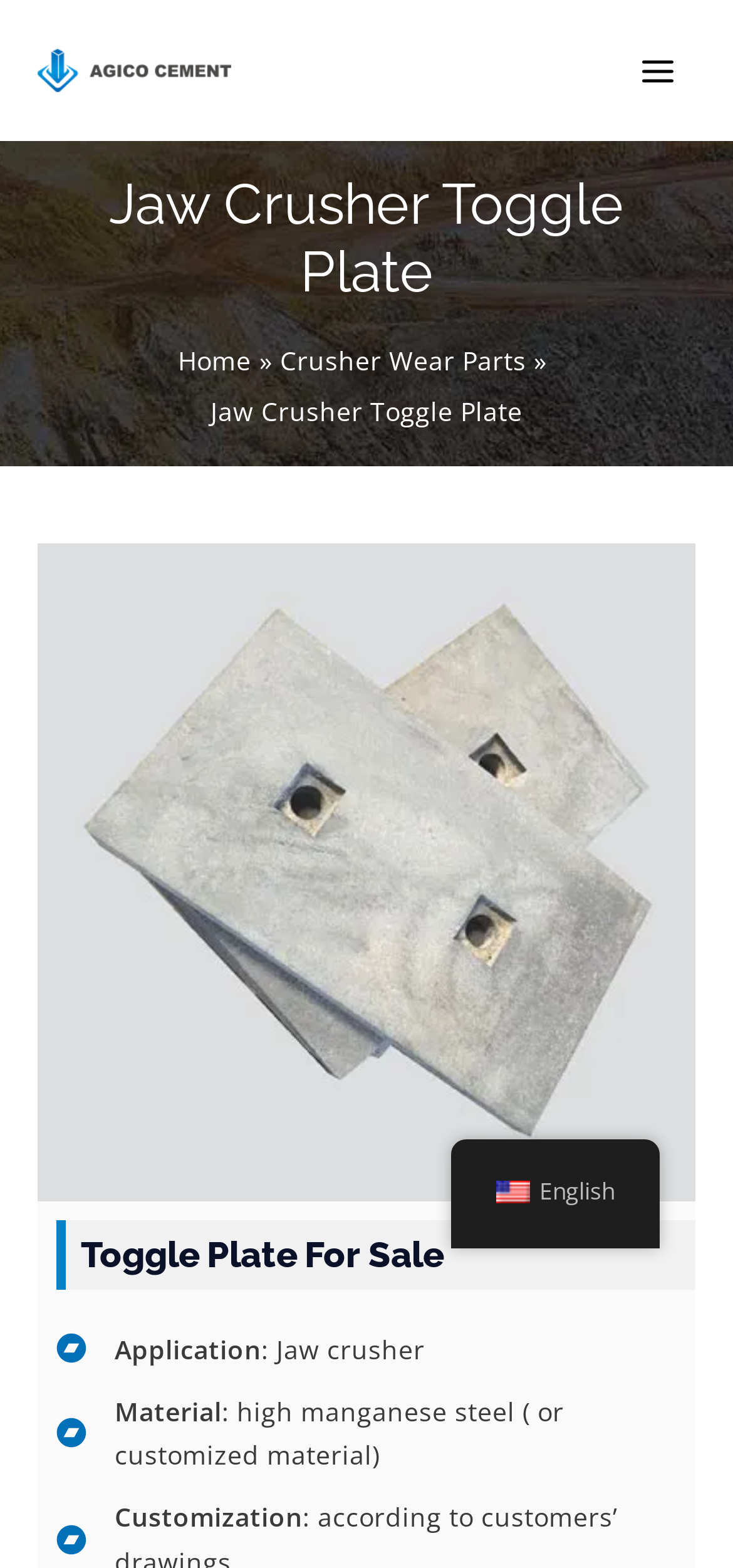Please indicate the bounding box coordinates for the clickable area to complete the following task: "Click AGICO logo". The coordinates should be specified as four float numbers between 0 and 1, i.e., [left, top, right, bottom].

[0.051, 0.031, 0.315, 0.054]